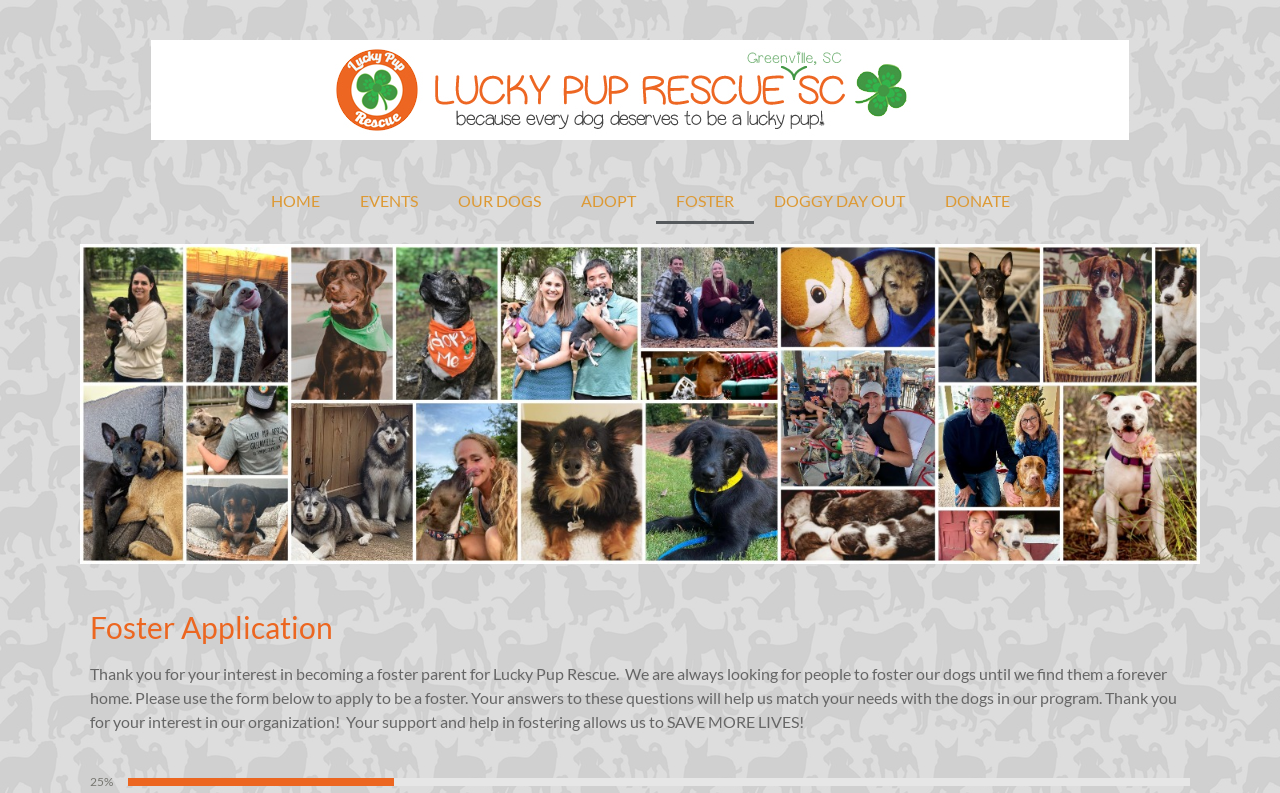What is the name of the rescue organization?
Carefully analyze the image and provide a thorough answer to the question.

The name of the rescue organization is Lucky Pup Rescue, as indicated by the links at the top of the page, including 'HOME' and 'OUR DOGS', which suggest that the organization is a rescue organization focused on dogs.